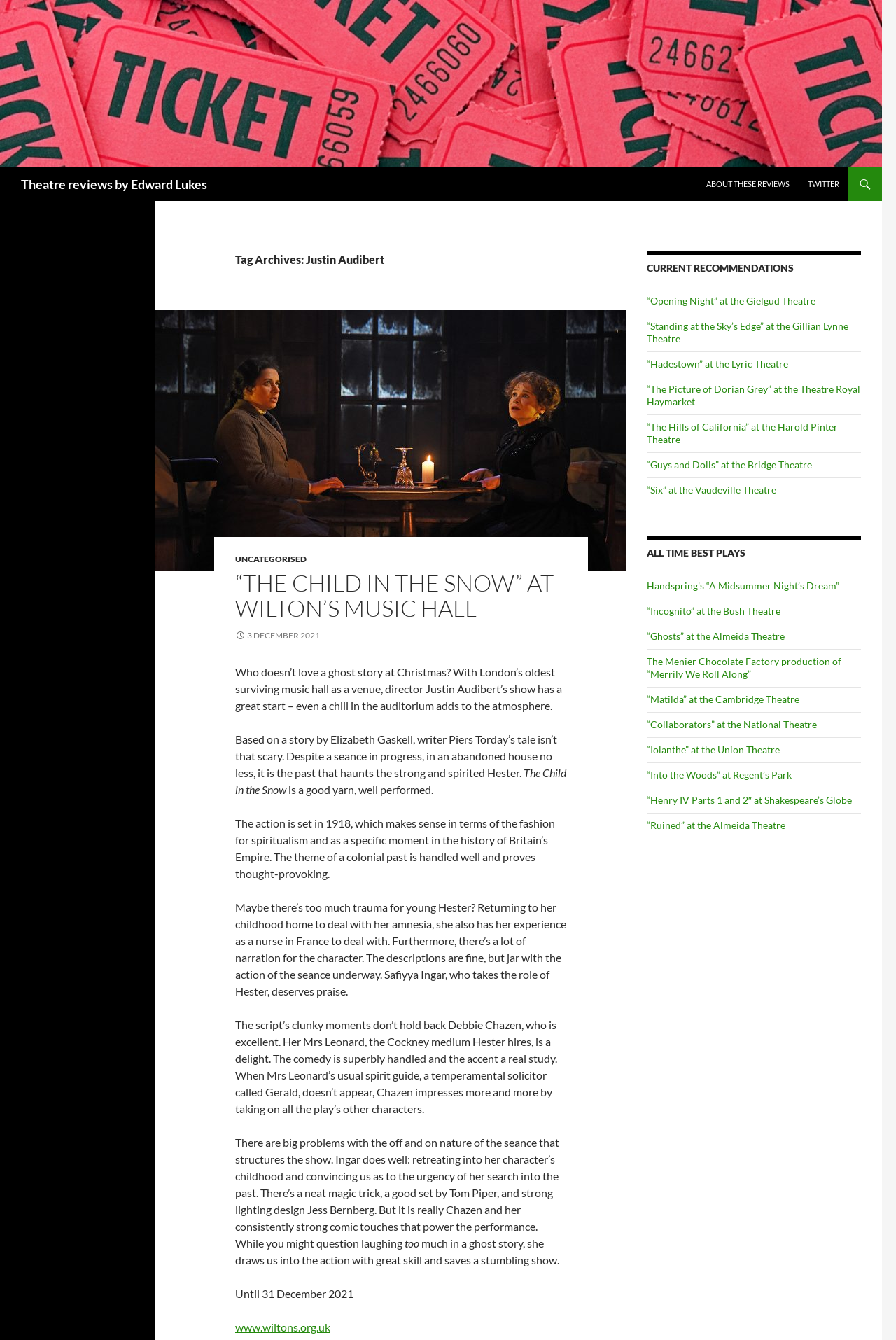Determine the bounding box coordinates for the area that needs to be clicked to fulfill this task: "Check the current recommendations". The coordinates must be given as four float numbers between 0 and 1, i.e., [left, top, right, bottom].

[0.722, 0.216, 0.961, 0.375]